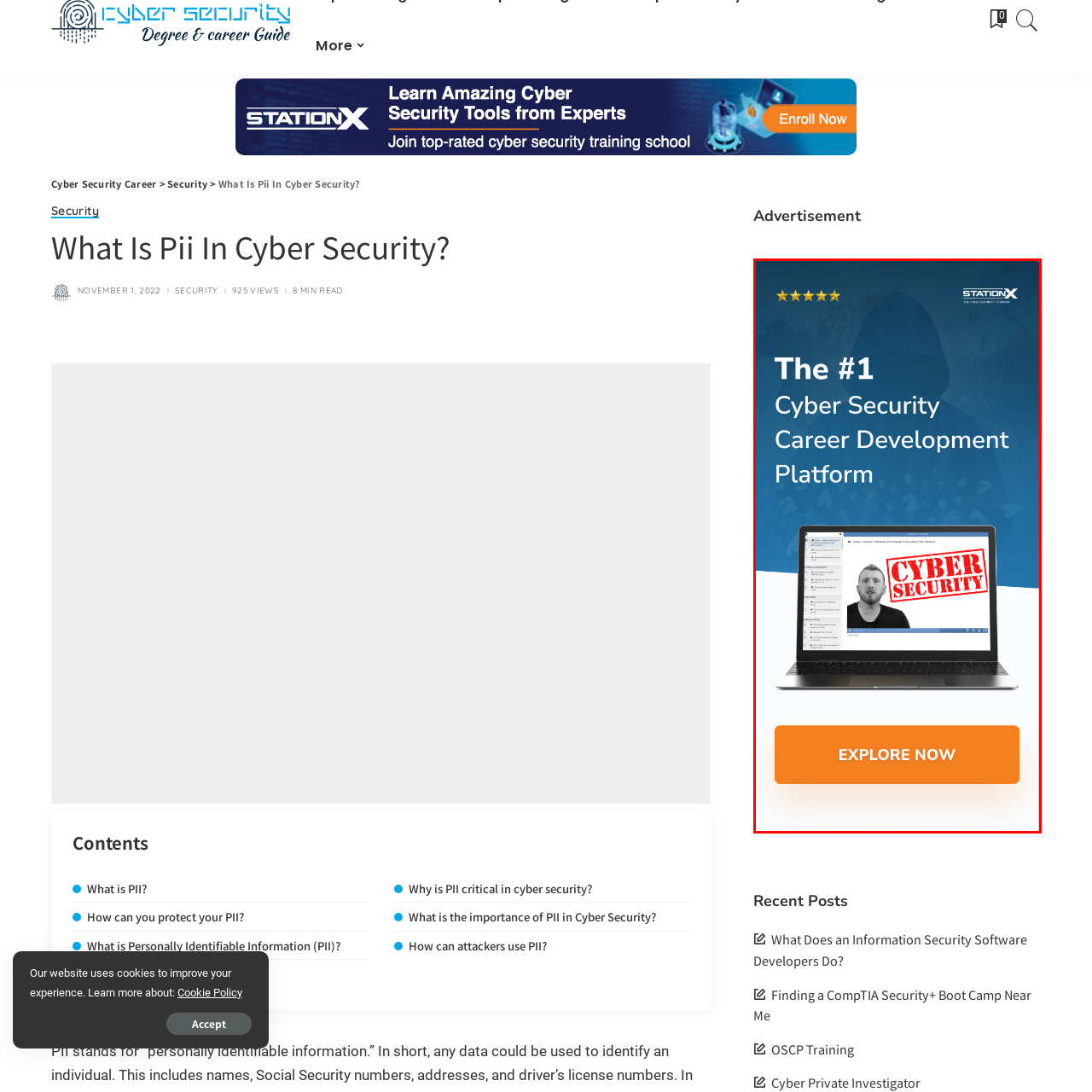What is the theme of the background?
Inspect the image area outlined by the red bounding box and deliver a detailed response to the question, based on the elements you observe.

The background of the image includes a subtle shadowy figure, which underscores the security theme, hinting at the importance of cyber security in the digital world.